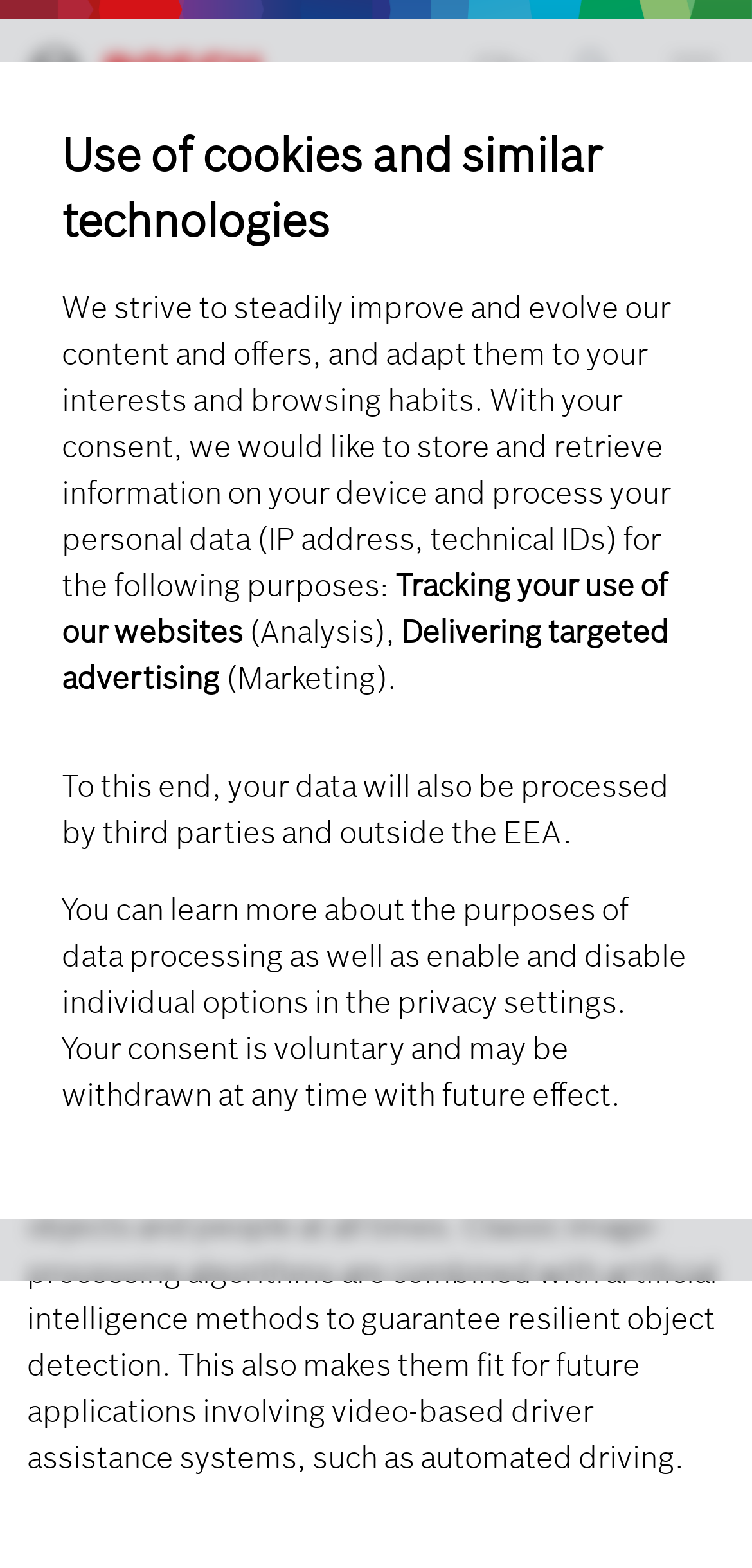Find the bounding box of the web element that fits this description: "aria-label="Navigation toggle button"".

[0.892, 0.032, 0.954, 0.062]